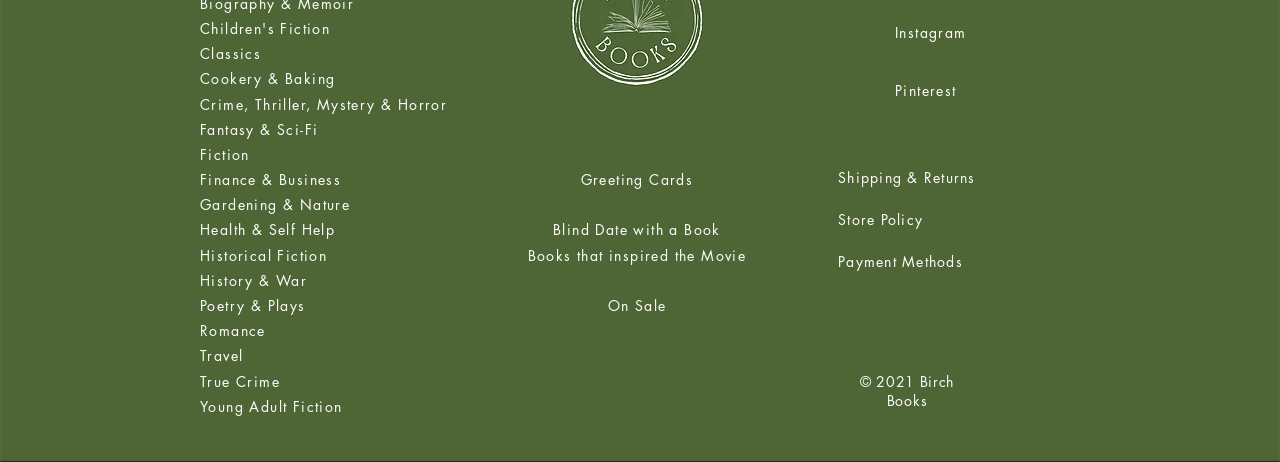Specify the bounding box coordinates of the element's area that should be clicked to execute the given instruction: "Explore Crime, Thriller, Mystery & Horror". The coordinates should be four float numbers between 0 and 1, i.e., [left, top, right, bottom].

[0.156, 0.205, 0.349, 0.246]